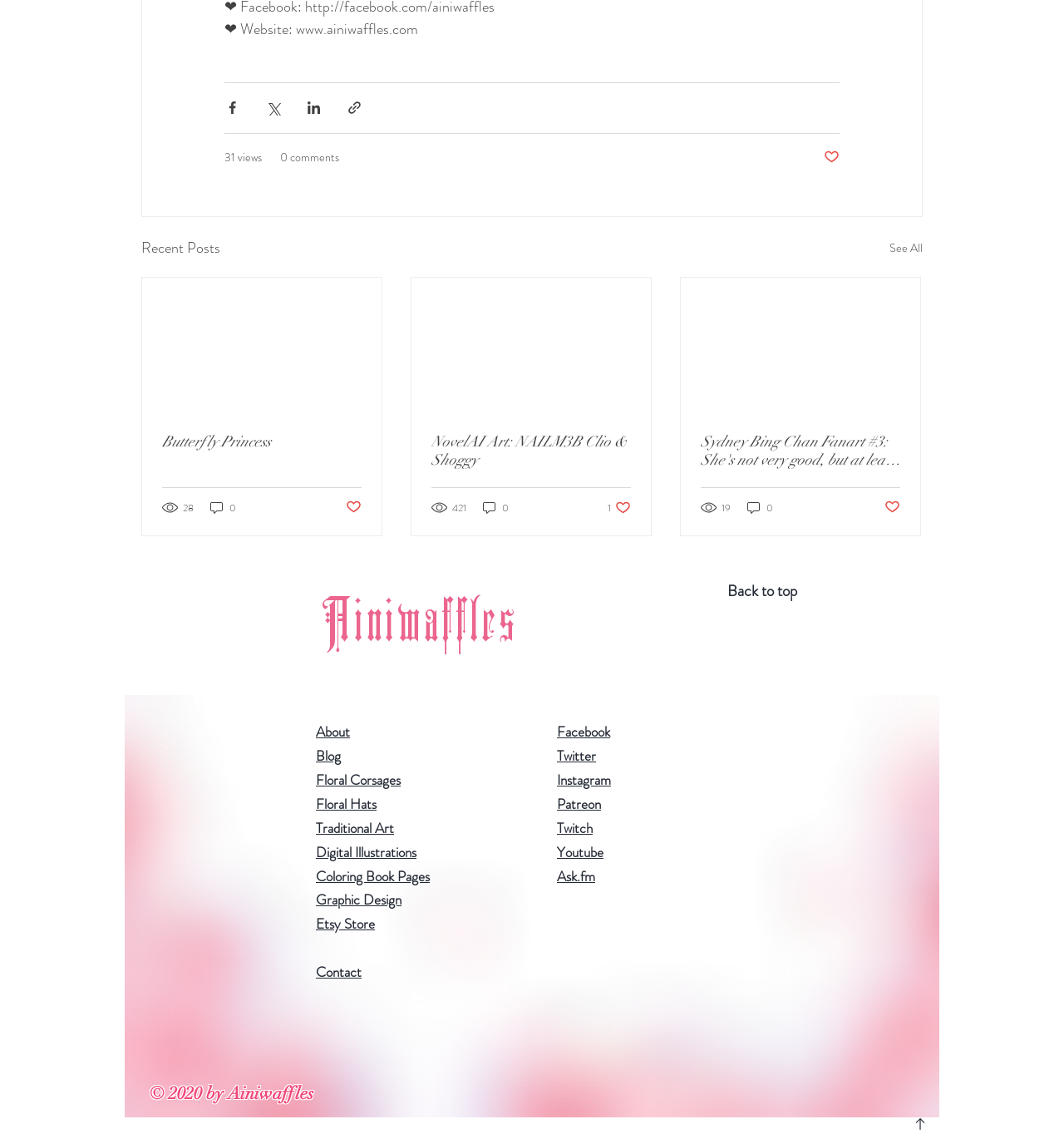Determine the bounding box coordinates (top-left x, top-left y, bottom-right x, bottom-right y) of the UI element described in the following text: Traditional Art

[0.297, 0.721, 0.37, 0.739]